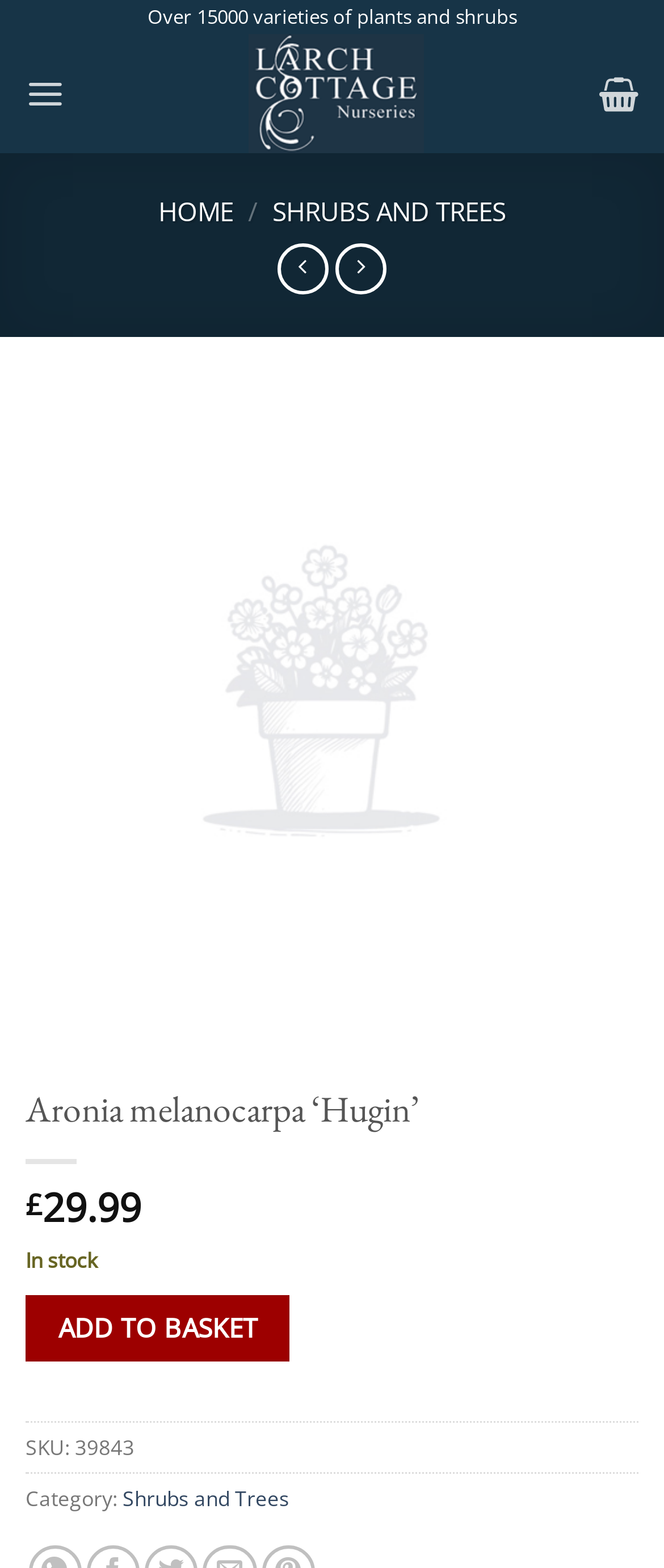Please reply to the following question with a single word or a short phrase:
What is the name of the nursery selling Aronia melanocarpa ‘Hugin’?

Larch Cottage Nurseries